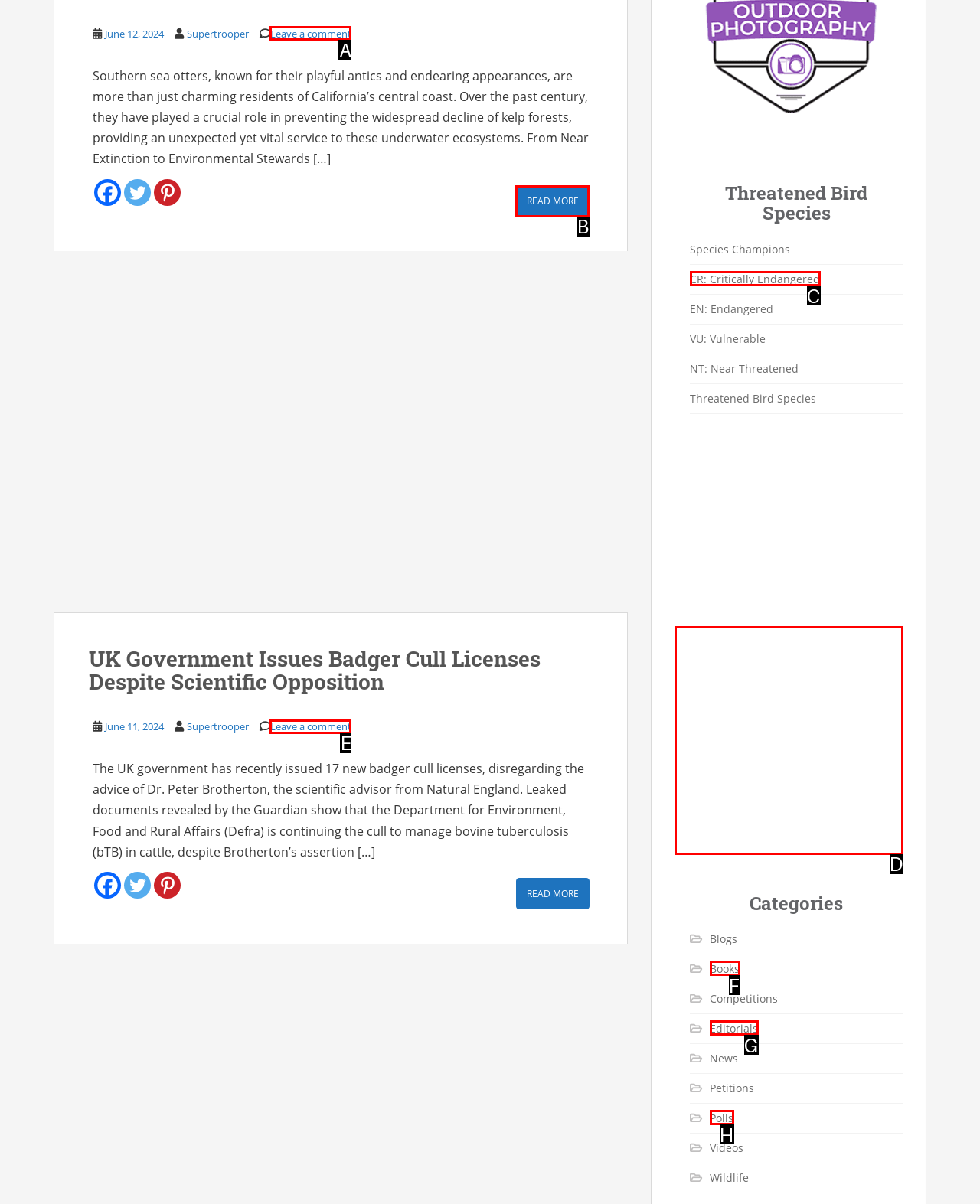From the options shown in the screenshot, tell me which lettered element I need to click to complete the task: Click on the 'READ MORE' link.

B